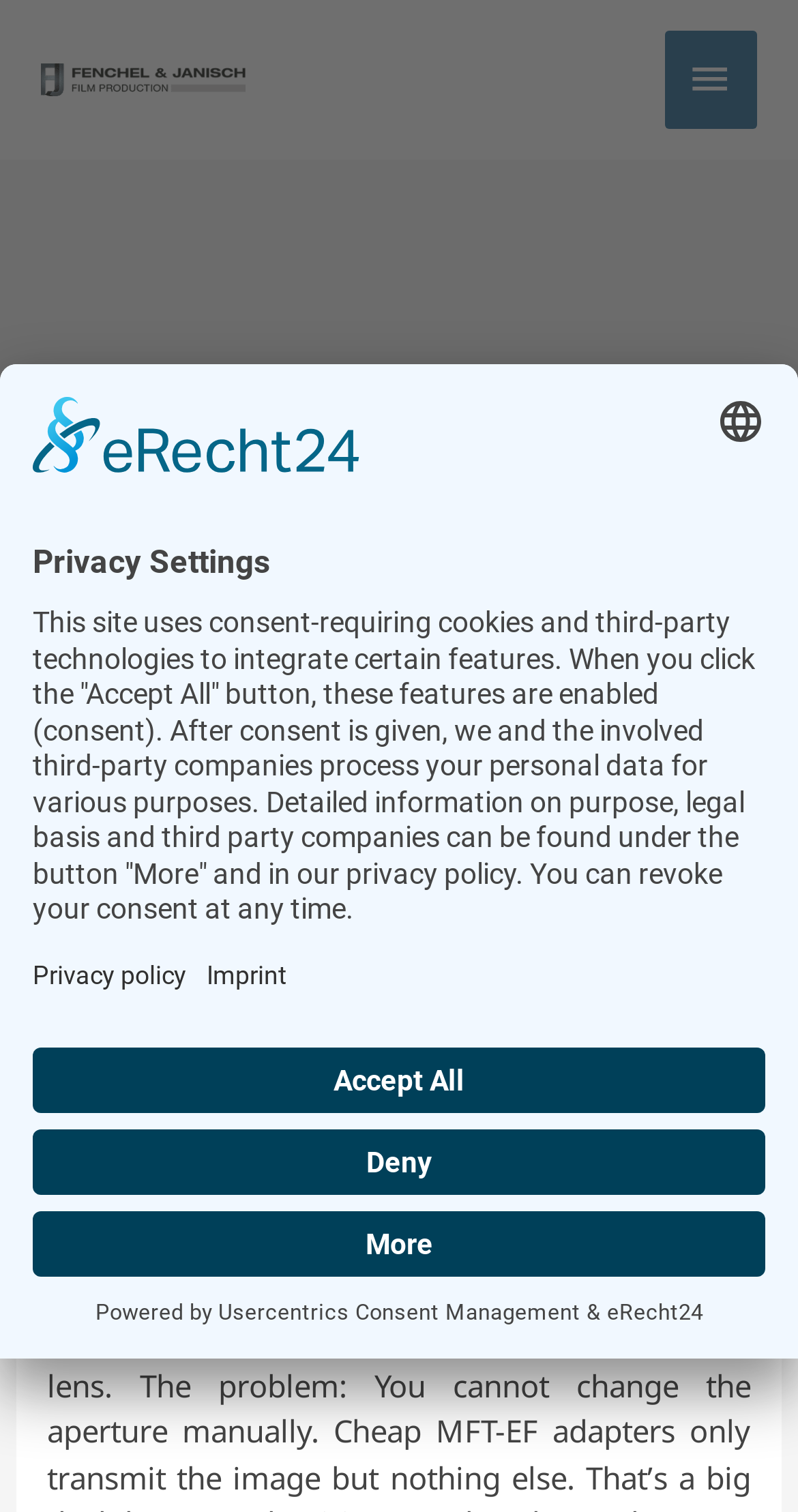Provide a single word or phrase to answer the given question: 
What camera is the author switching to?

Blackmagic Pocket Cinema Camera